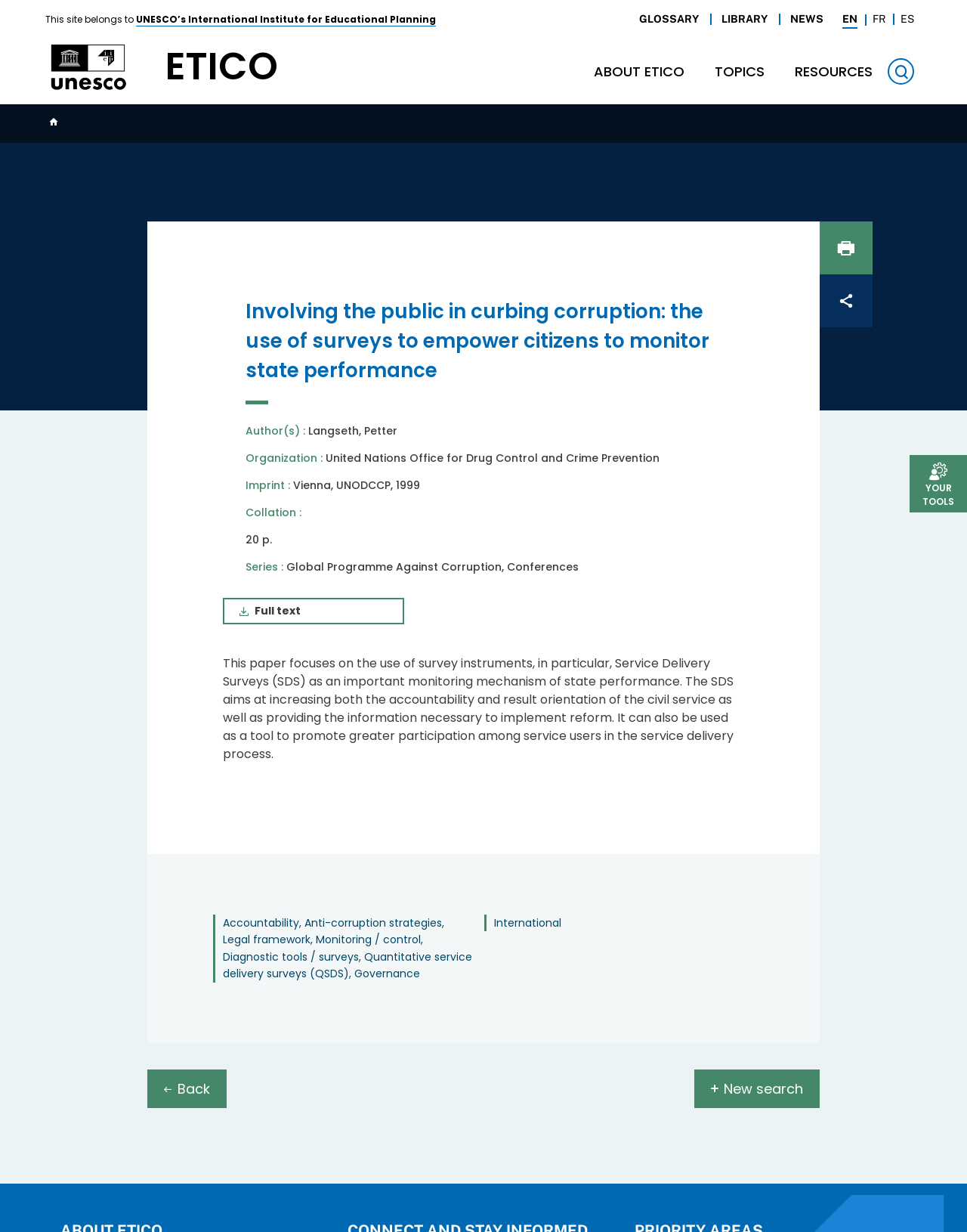Determine the bounding box coordinates of the clickable element necessary to fulfill the instruction: "Go back". Provide the coordinates as four float numbers within the 0 to 1 range, i.e., [left, top, right, bottom].

[0.152, 0.868, 0.234, 0.899]